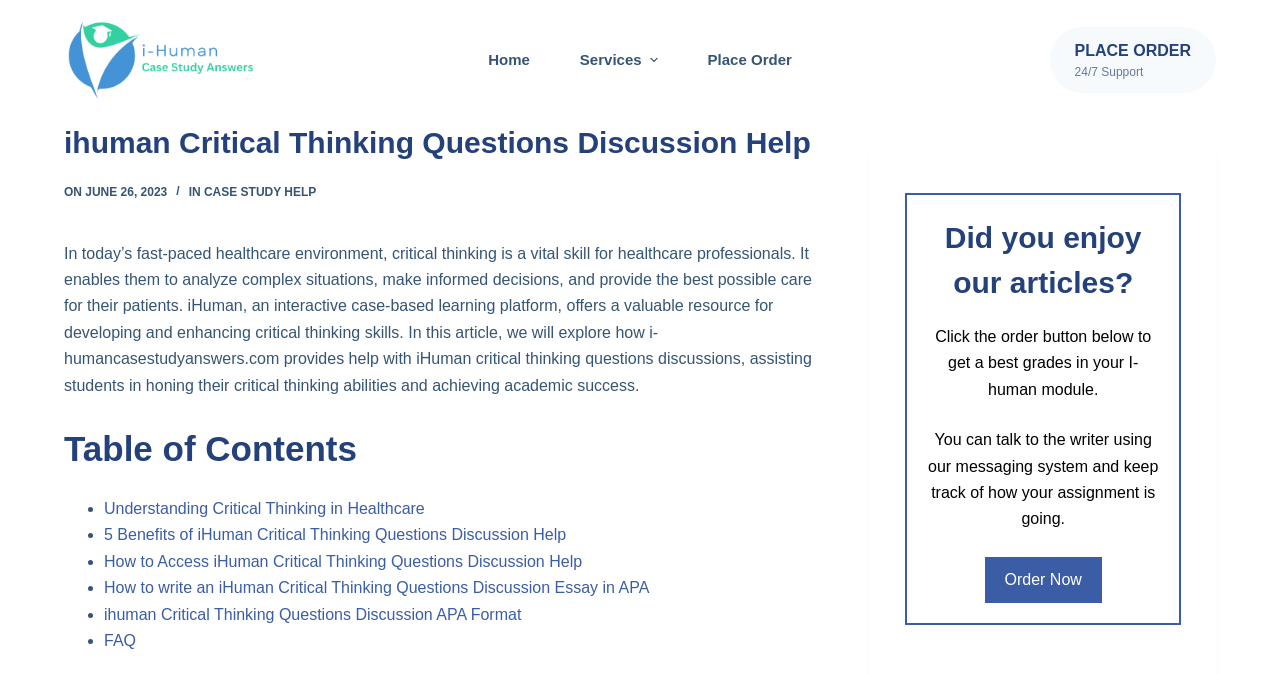From the webpage screenshot, predict the bounding box of the UI element that matches this description: "FAQ".

[0.081, 0.938, 0.106, 0.963]